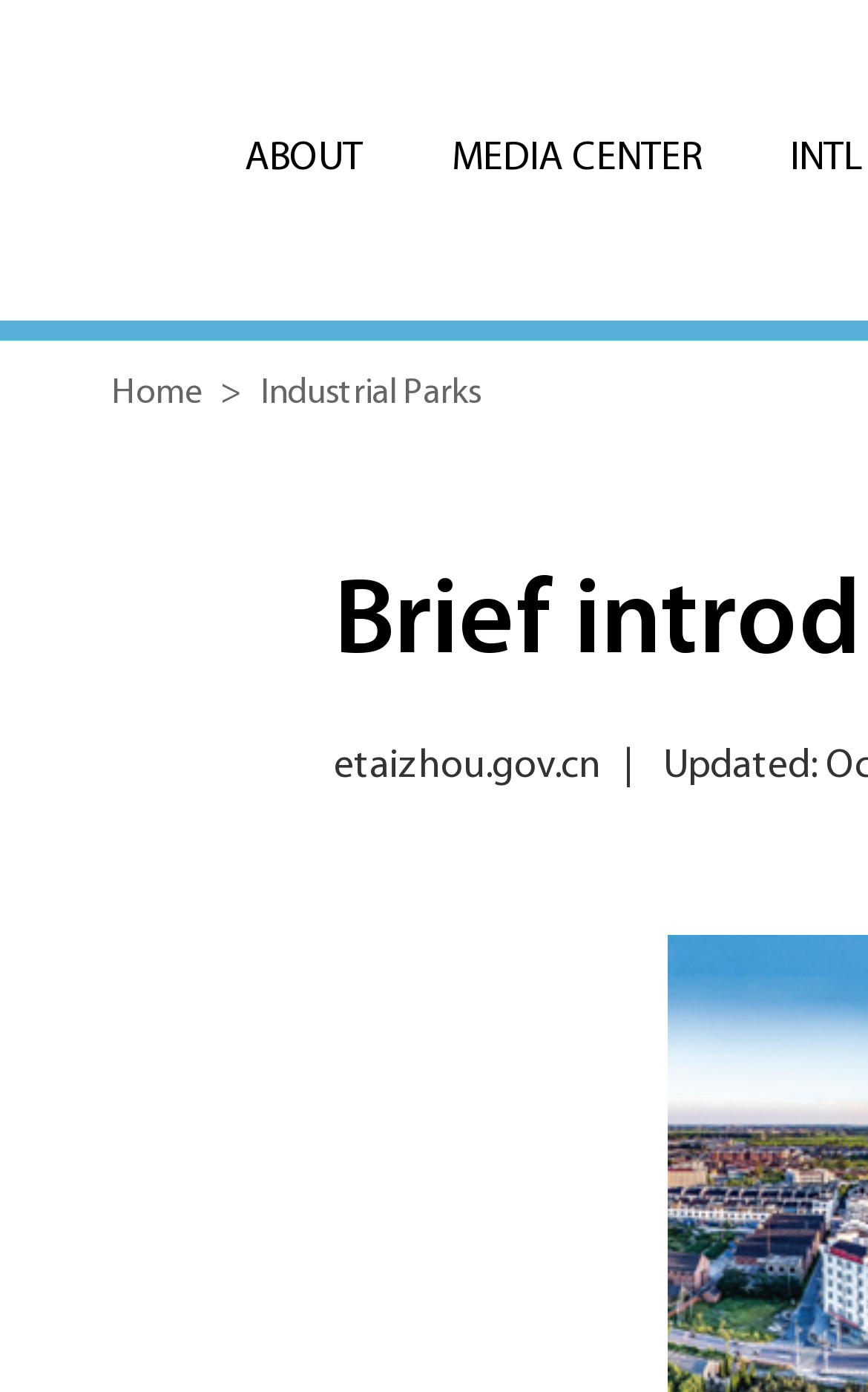Locate the UI element described as follows: "About". Return the bounding box coordinates as four float numbers between 0 and 1 in the order [left, top, right, bottom].

[0.231, 0.096, 0.469, 0.165]